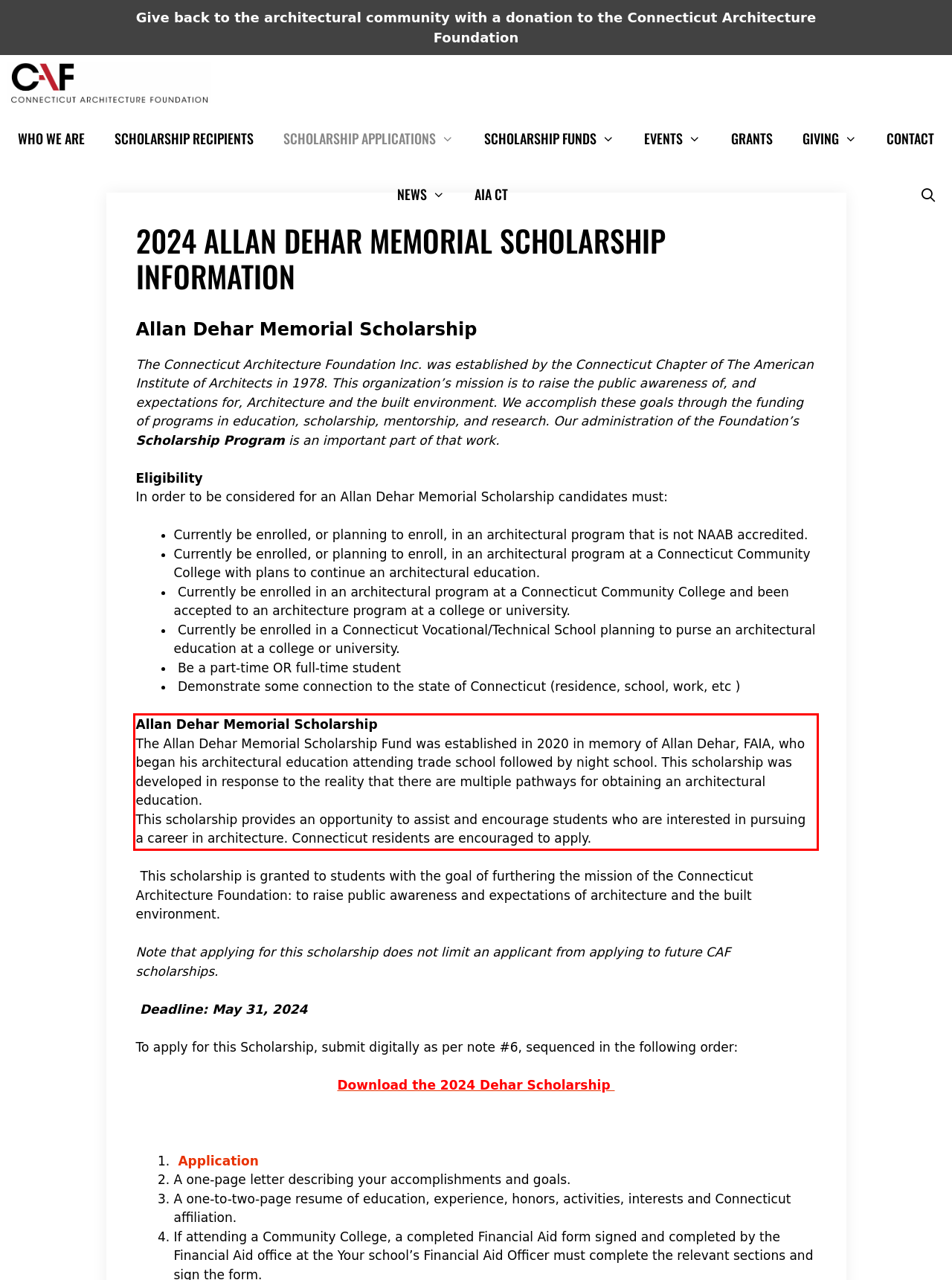Please take the screenshot of the webpage, find the red bounding box, and generate the text content that is within this red bounding box.

Allan Dehar Memorial Scholarship The Allan Dehar Memorial Scholarship Fund was established in 2020 in memory of Allan Dehar, FAIA, who began his architectural education attending trade school followed by night school. This scholarship was developed in response to the reality that there are multiple pathways for obtaining an architectural education. This scholarship provides an opportunity to assist and encourage students who are interested in pursuing a career in architecture. Connecticut residents are encouraged to apply.